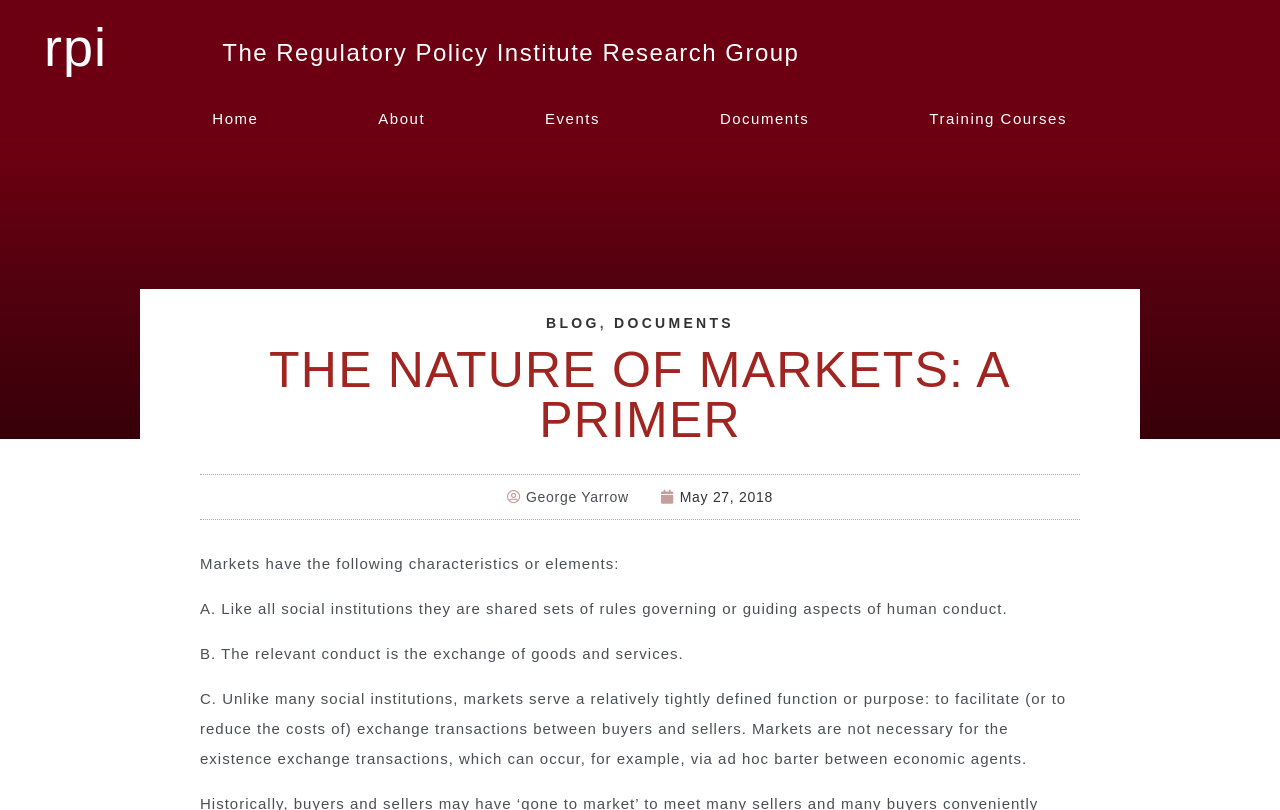Determine the webpage's heading and output its text content.

THE NATURE OF MARKETS: A PRIMER